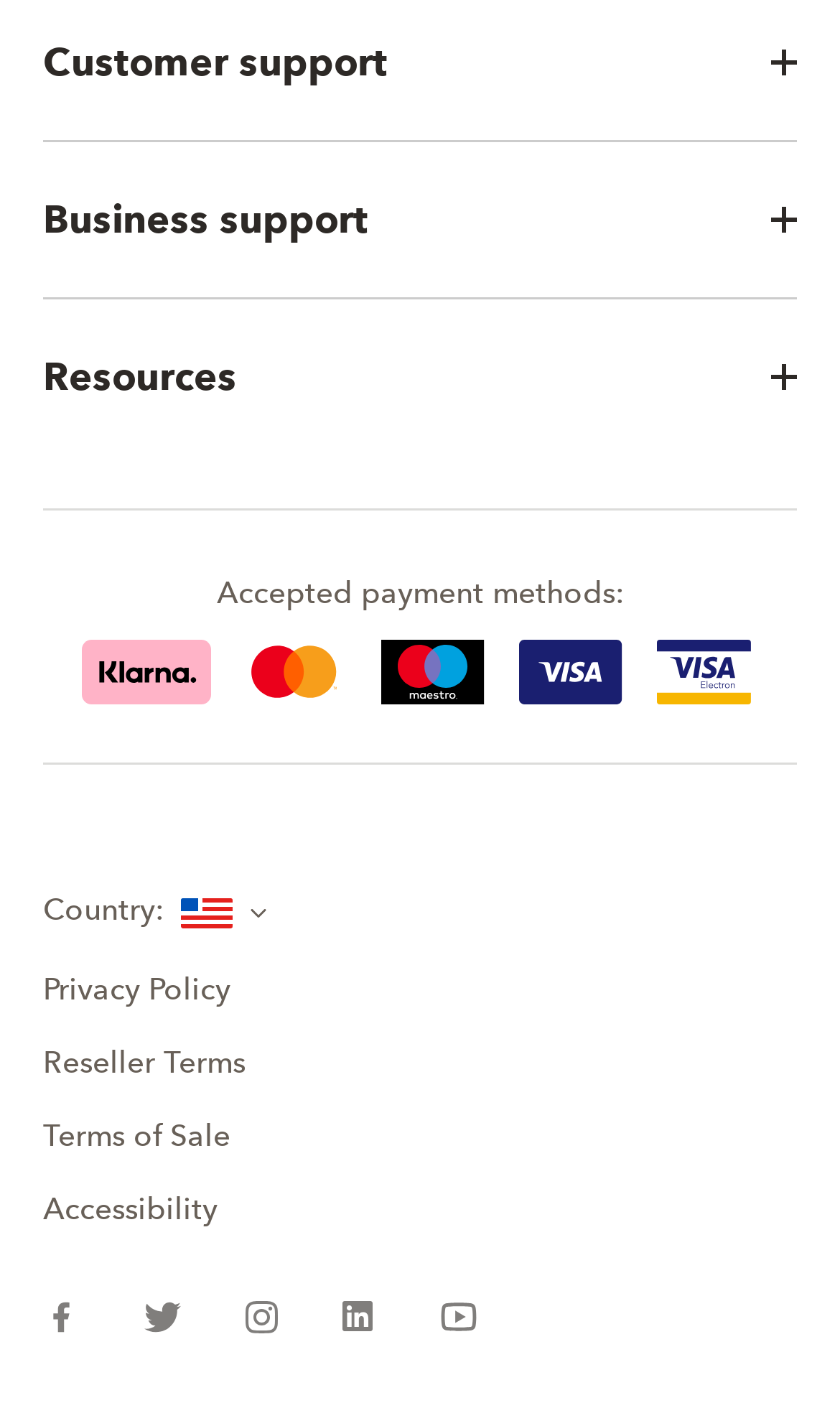Using the provided element description: "Trout", determine the bounding box coordinates of the corresponding UI element in the screenshot.

None